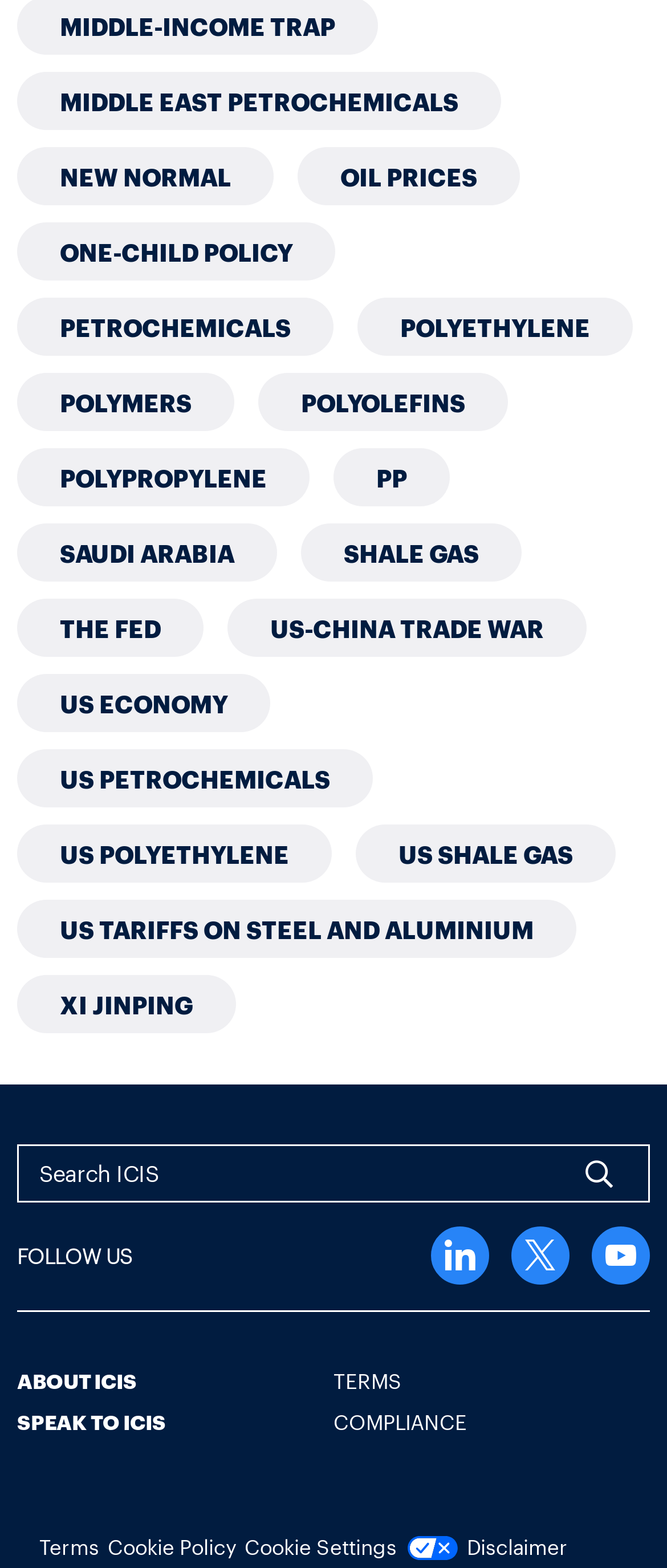Use a single word or phrase to answer the question: 
What is the purpose of the search bar?

Search ICIS